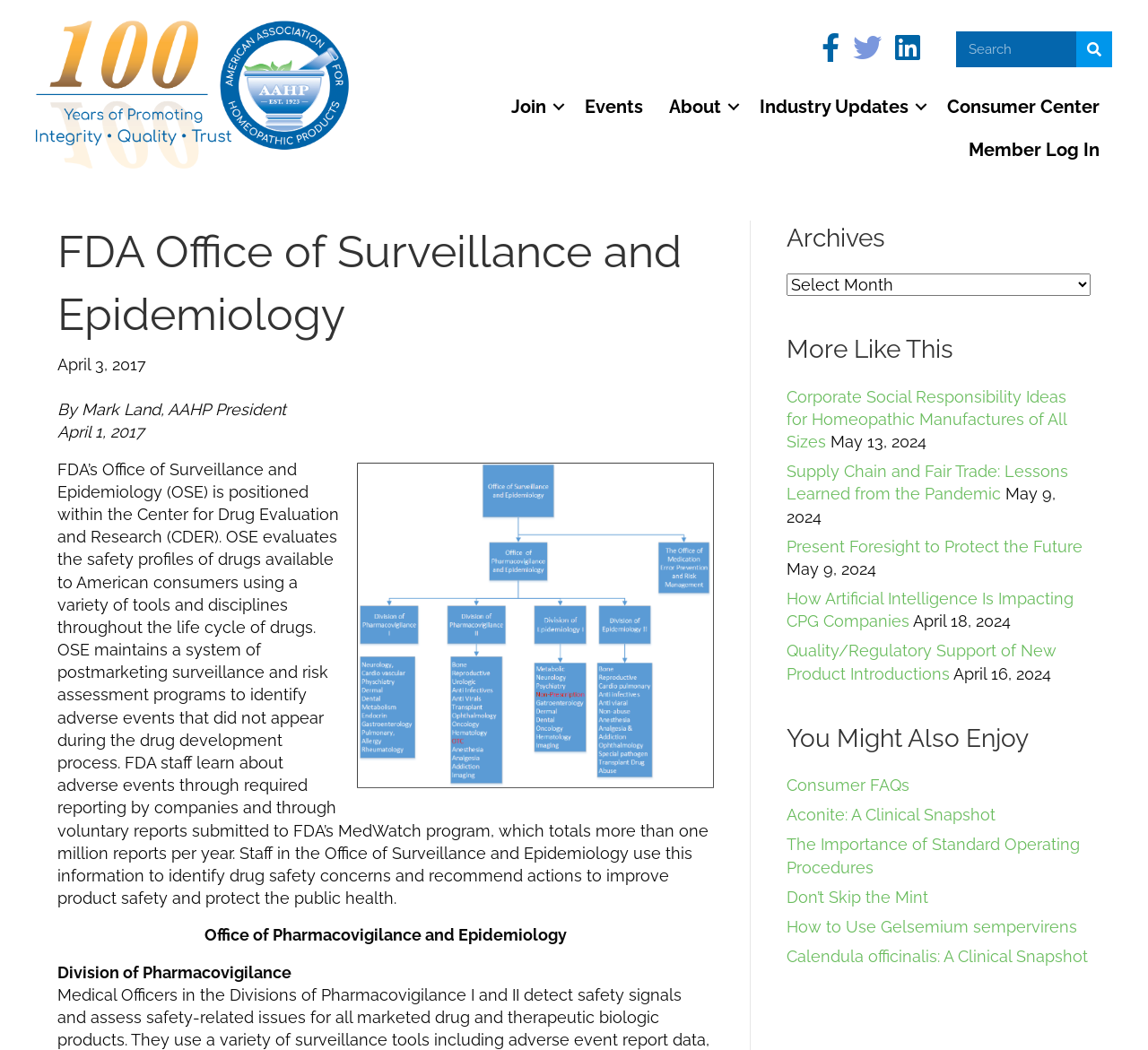Highlight the bounding box coordinates of the element that should be clicked to carry out the following instruction: "Search for something". The coordinates must be given as four float numbers ranging from 0 to 1, i.e., [left, top, right, bottom].

[0.833, 0.03, 0.969, 0.064]